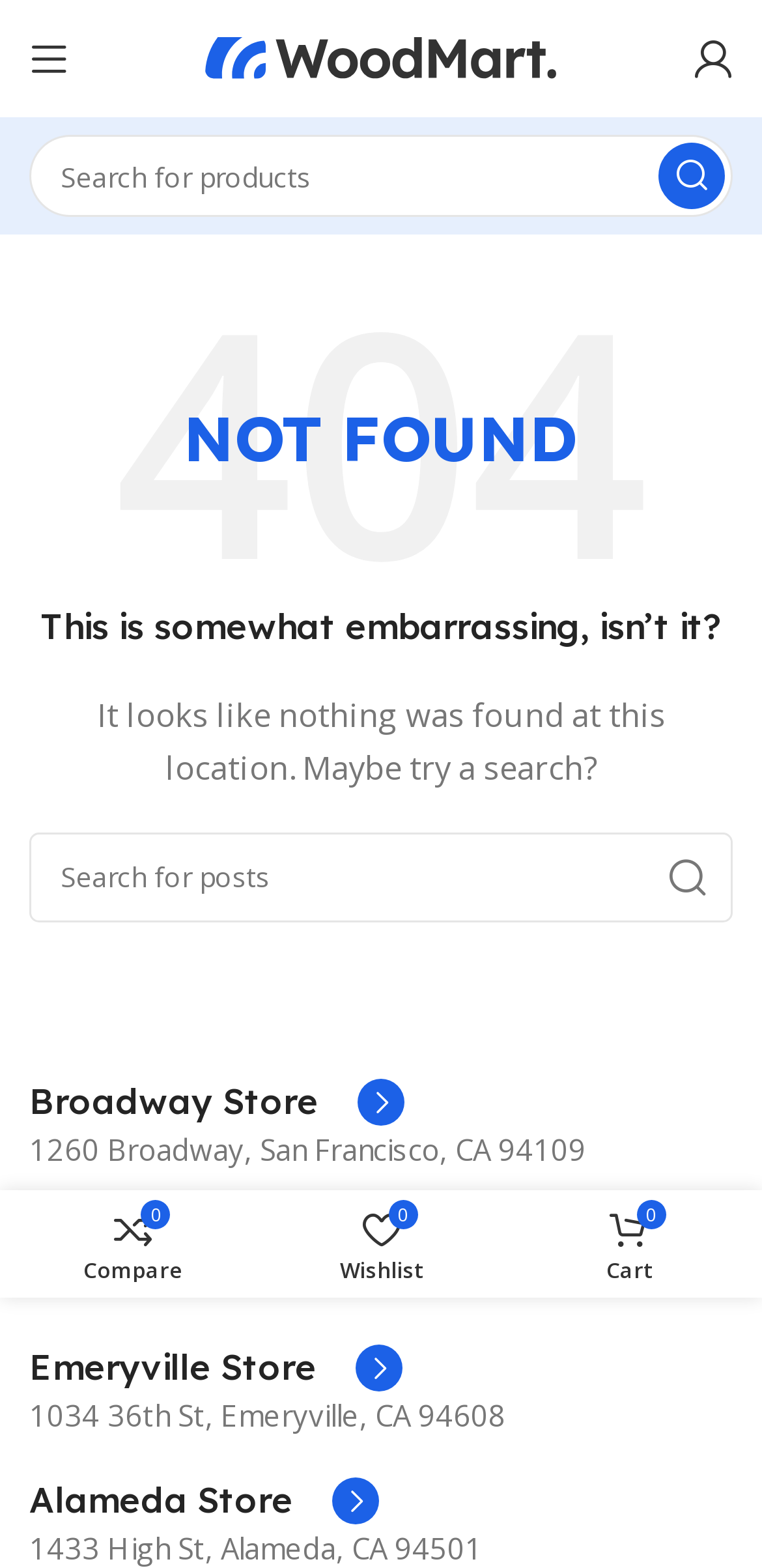Locate the bounding box coordinates of the region to be clicked to comply with the following instruction: "Click the Facebook link". The coordinates must be four float numbers between 0 and 1, in the form [left, top, right, bottom].

None